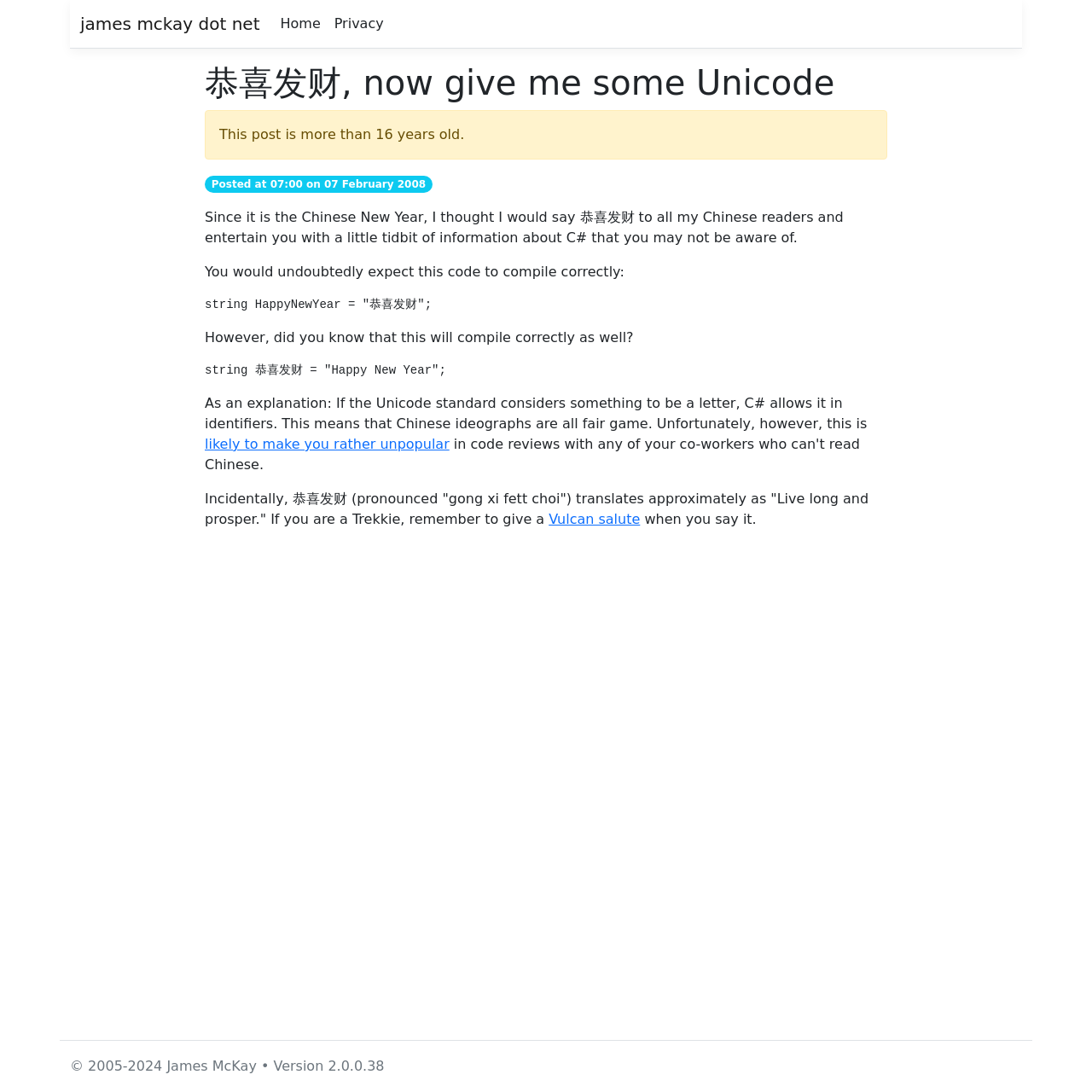With reference to the screenshot, provide a detailed response to the question below:
What is the link related to the Vulcan salute?

The link related to the Vulcan salute can be found in the middle of the page, where it says 'remember to give a Vulcan salute when you say it'.